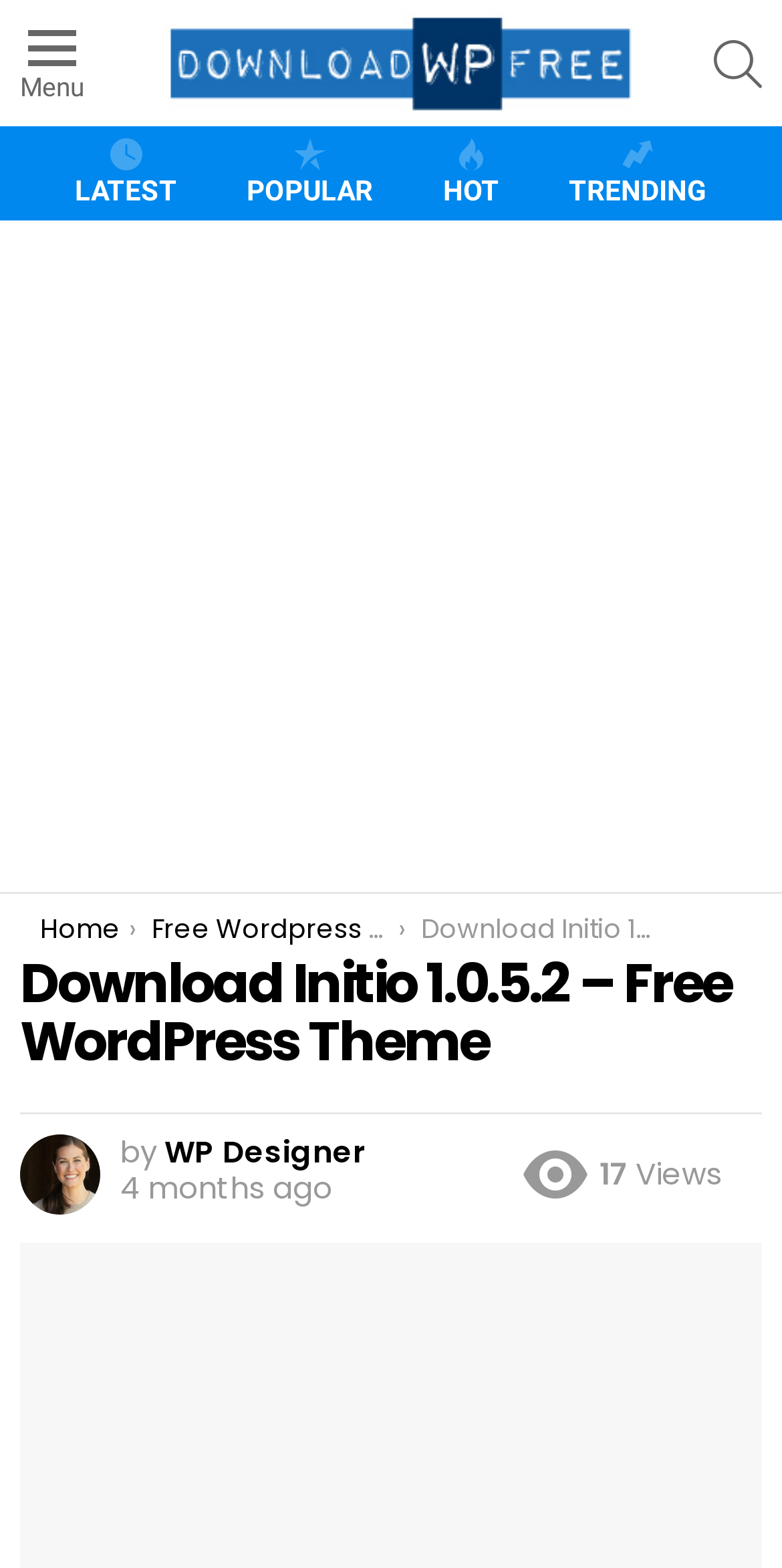What is the name of the WordPress theme?
Please give a detailed and elaborate answer to the question based on the image.

The name of the WordPress theme can be found in the heading 'Download Initio 1.0.5.2 – Free WordPress Theme' which is located in the main content area of the webpage.